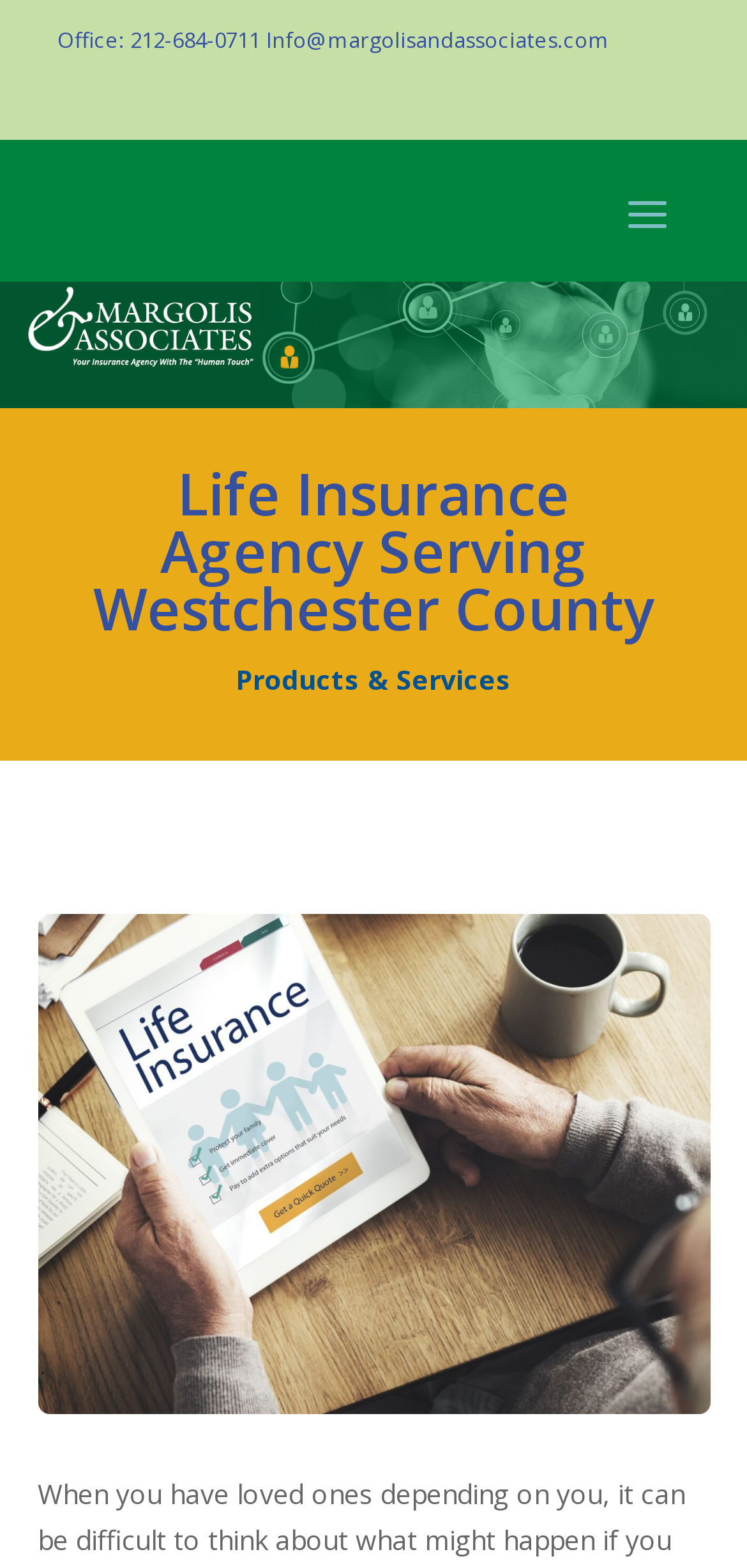Provide a one-word or short-phrase answer to the question:
What is the email address of the company?

Info@margolisandassociates.com